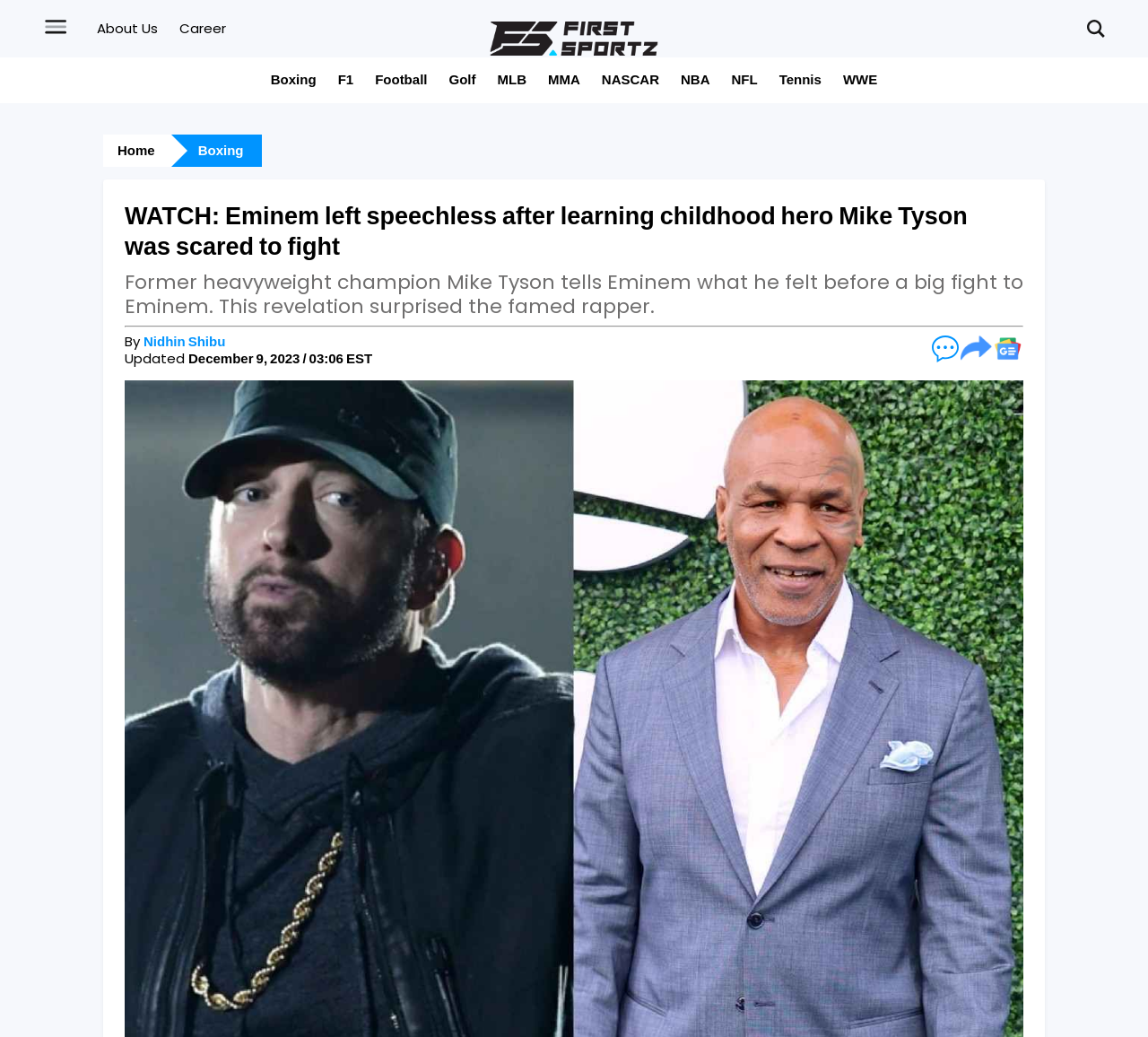Please provide a comprehensive response to the question below by analyzing the image: 
What is the date when the article was updated?

The article mentions the updated date and time at the bottom of the page, which is December 9, 2023, at 03:06 EST.